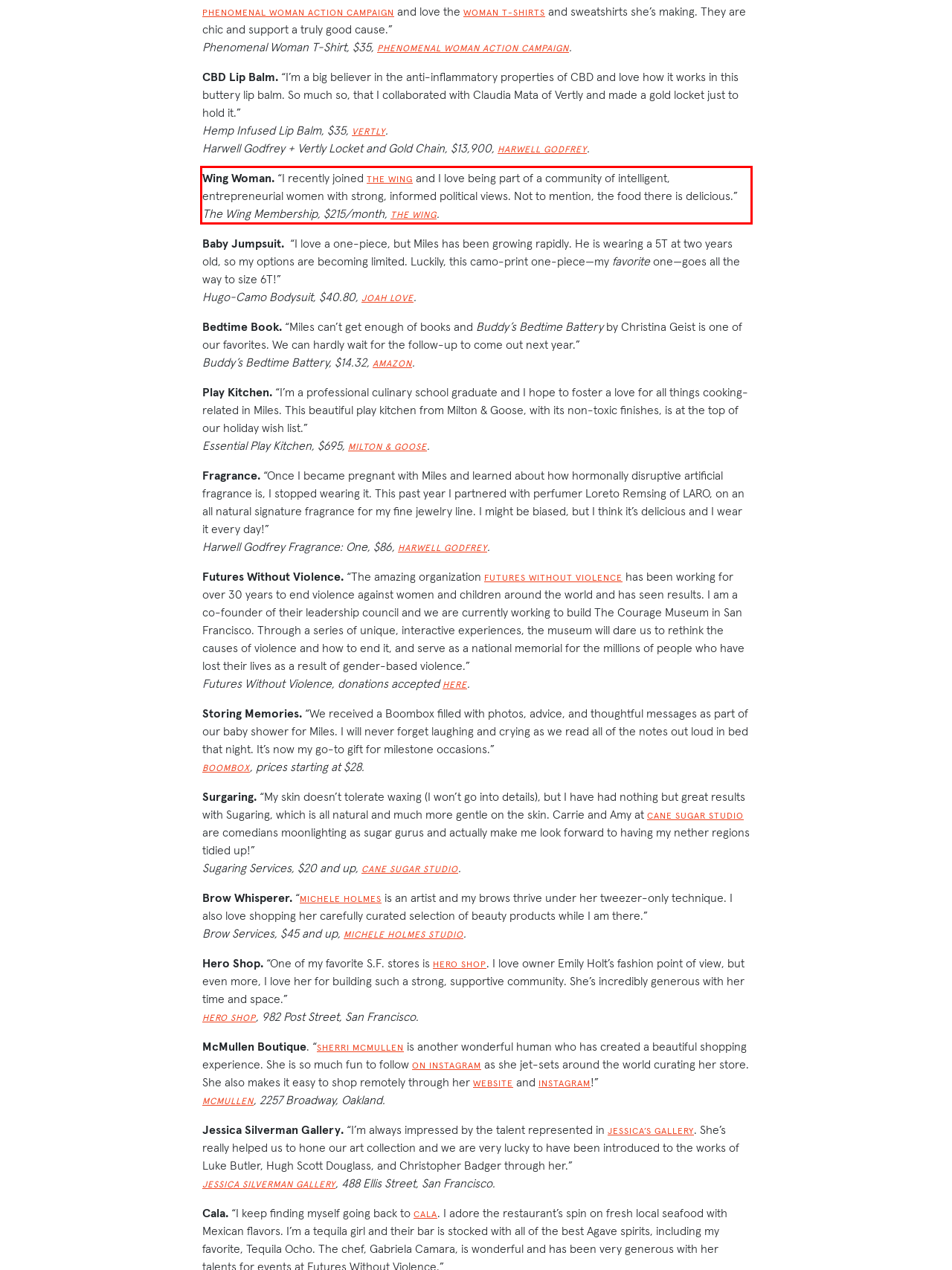You have a screenshot of a webpage with a red bounding box. Use OCR to generate the text contained within this red rectangle.

Wing Woman. “I recently joined THE WING and I love being part of a community of intelligent, entrepreneurial women with strong, informed political views. Not to mention, the food there is delicious.” The Wing Membership, $215/month, THE WING.